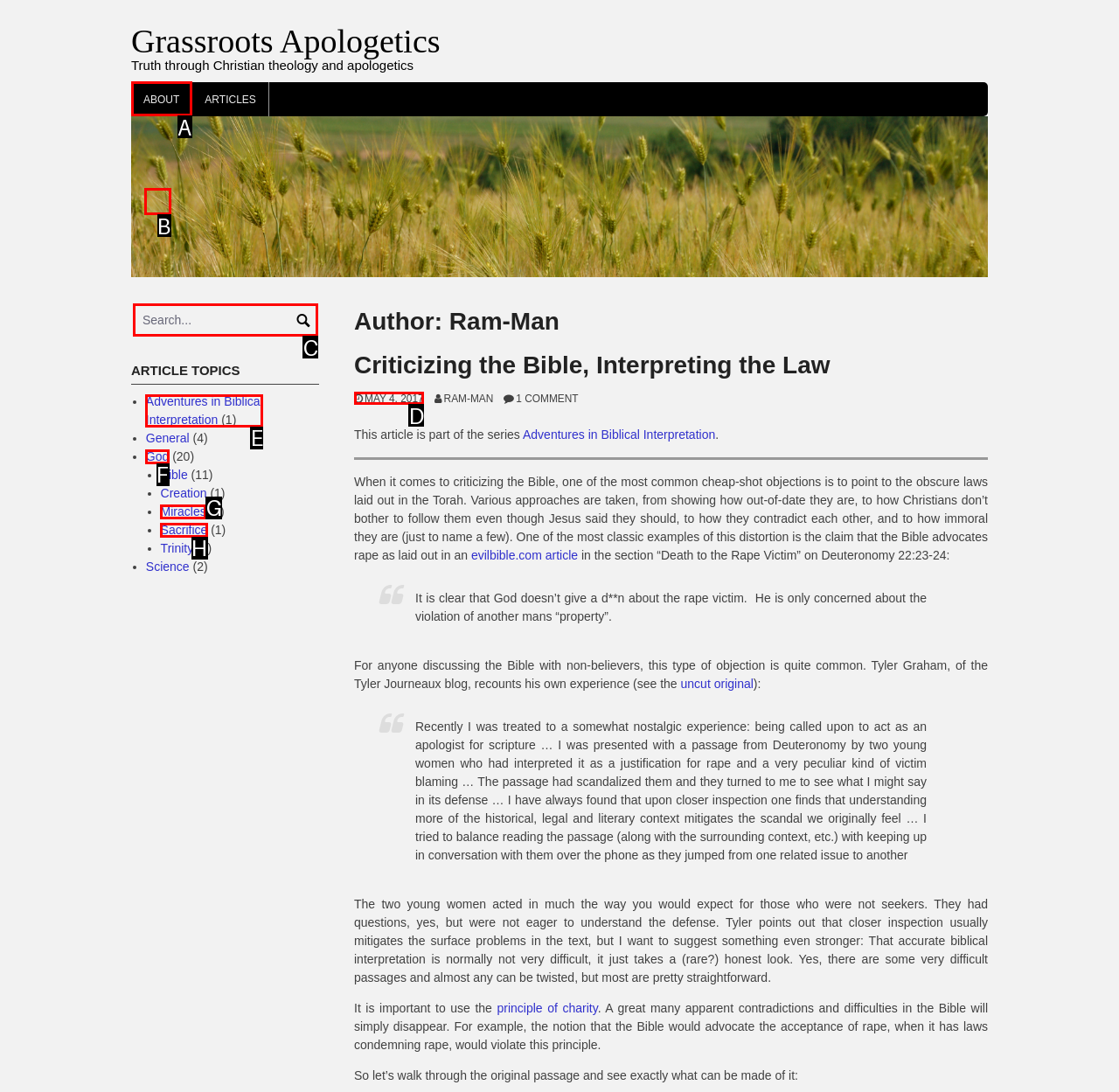Point out the specific HTML element to click to complete this task: Search for something Reply with the letter of the chosen option.

C